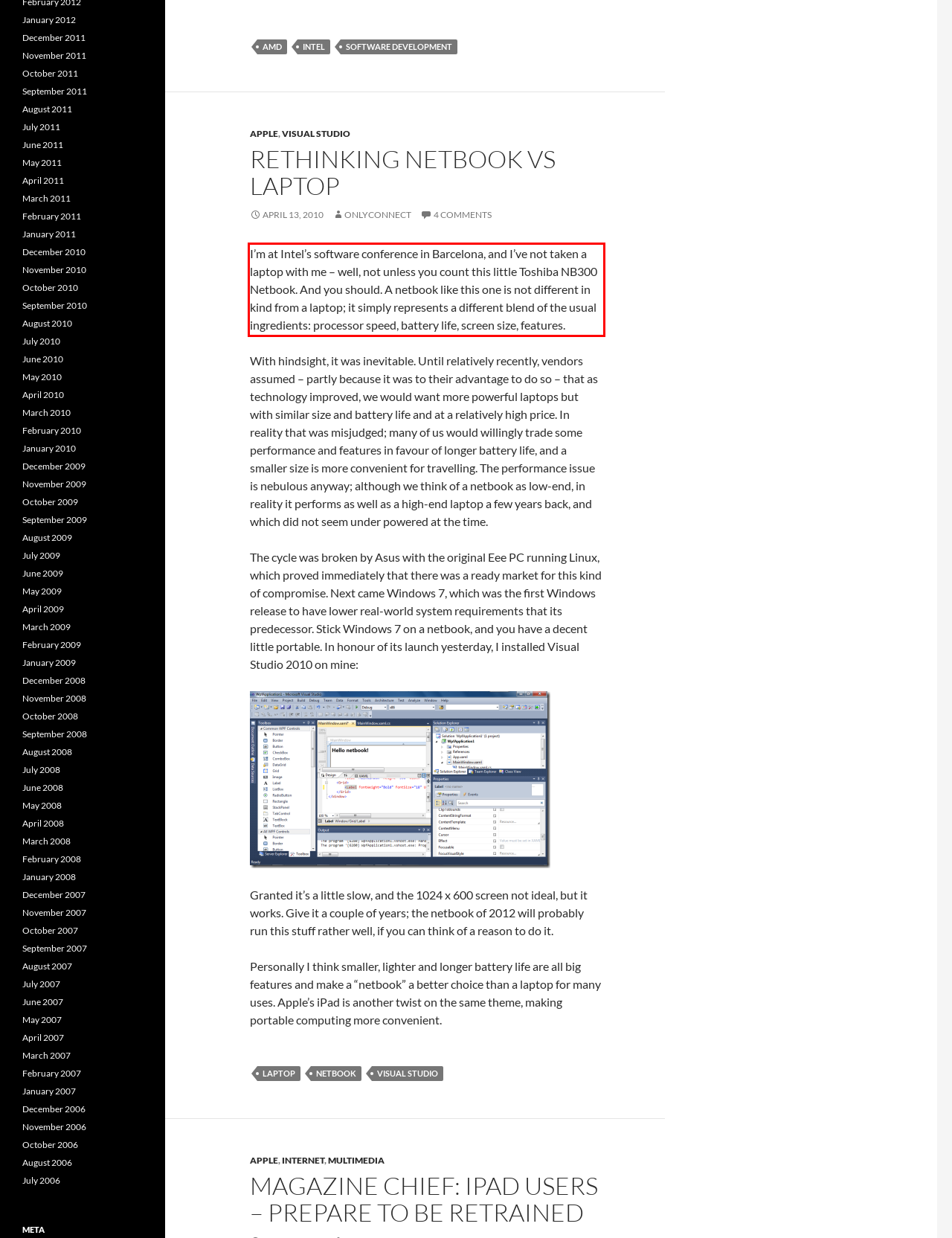You are presented with a webpage screenshot featuring a red bounding box. Perform OCR on the text inside the red bounding box and extract the content.

I’m at Intel’s software conference in Barcelona, and I’ve not taken a laptop with me – well, not unless you count this little Toshiba NB300 Netbook. And you should. A netbook like this one is not different in kind from a laptop; it simply represents a different blend of the usual ingredients: processor speed, battery life, screen size, features.